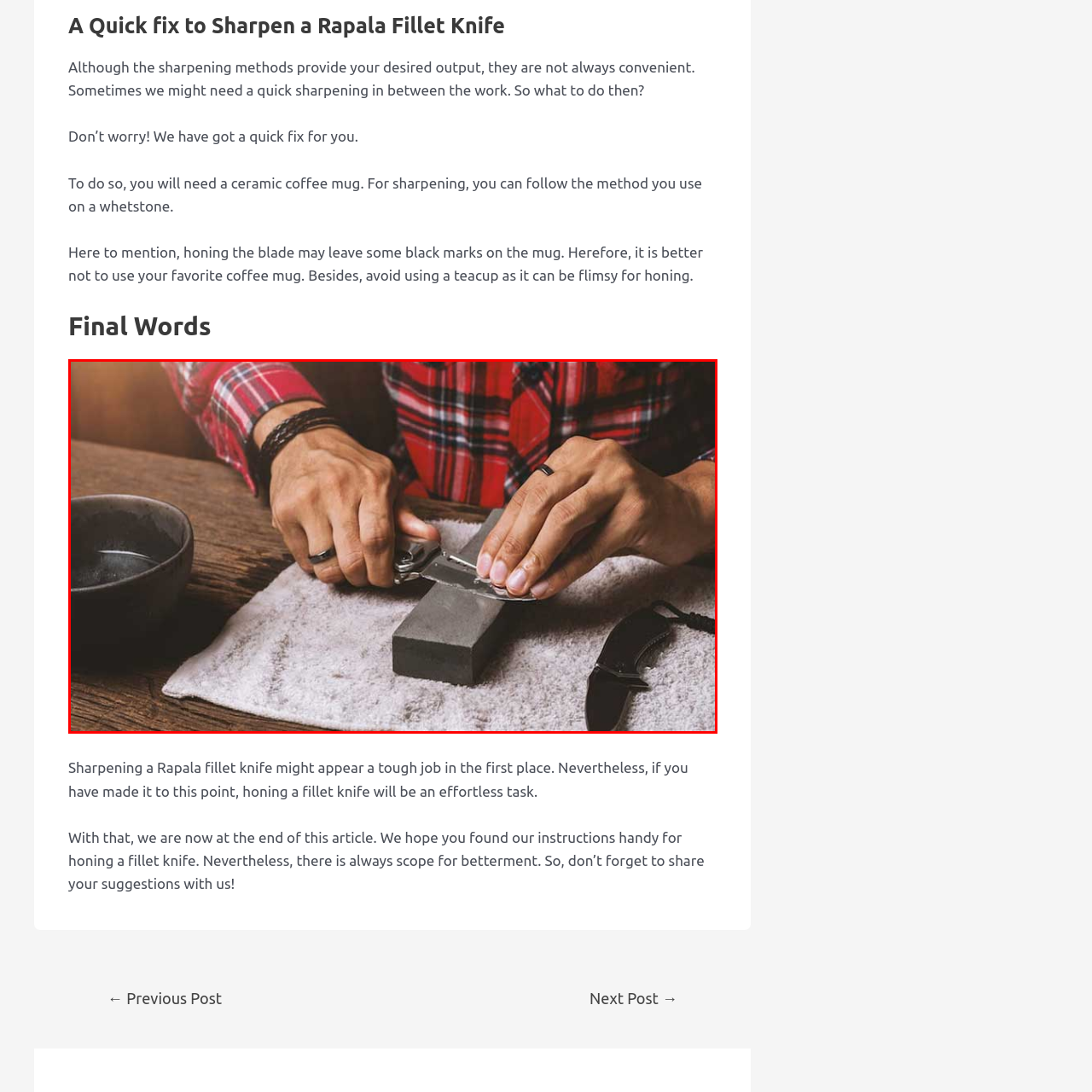View the image surrounded by the red border, What type of setting is depicted in the image?
 Answer using a single word or phrase.

Rustic kitchen or workspace